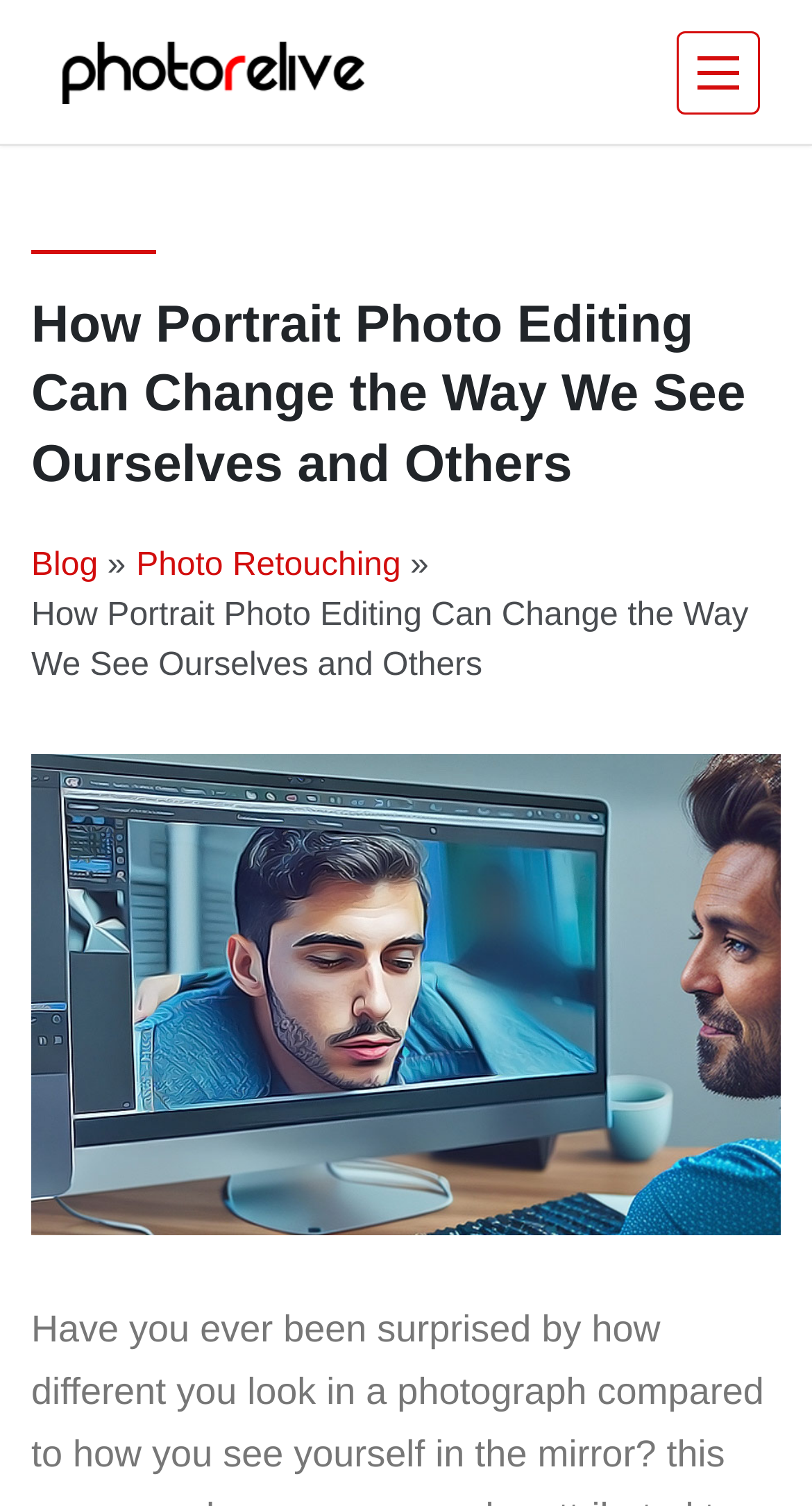Identify the bounding box for the given UI element using the description provided. Coordinates should be in the format (top-left x, top-left y, bottom-right x, bottom-right y) and must be between 0 and 1. Here is the description: Blog

[0.038, 0.364, 0.121, 0.387]